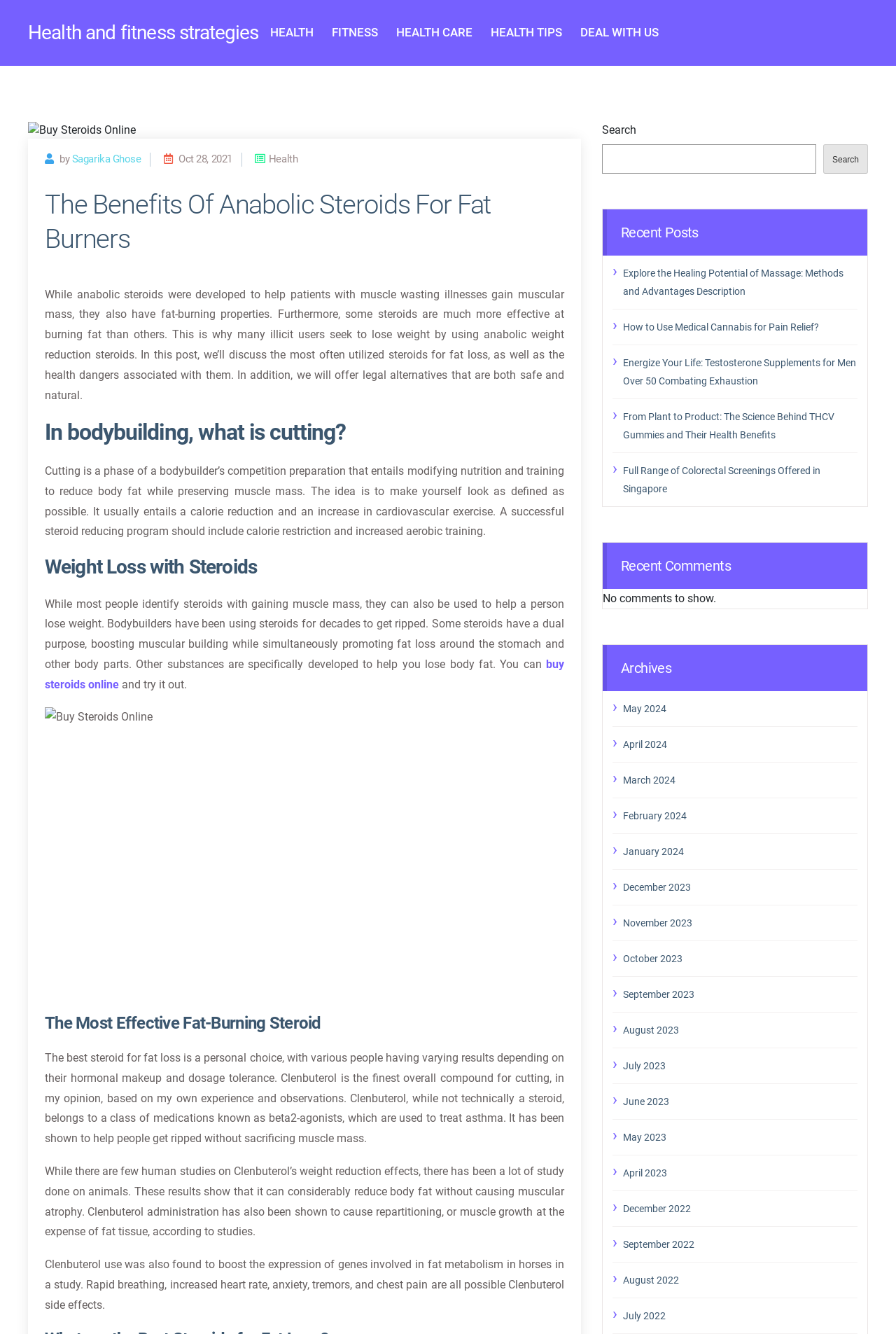Provide the bounding box coordinates in the format (top-left x, top-left y, bottom-right x, bottom-right y). All values are floating point numbers between 0 and 1. Determine the bounding box coordinate of the UI element described as: Our Team

None